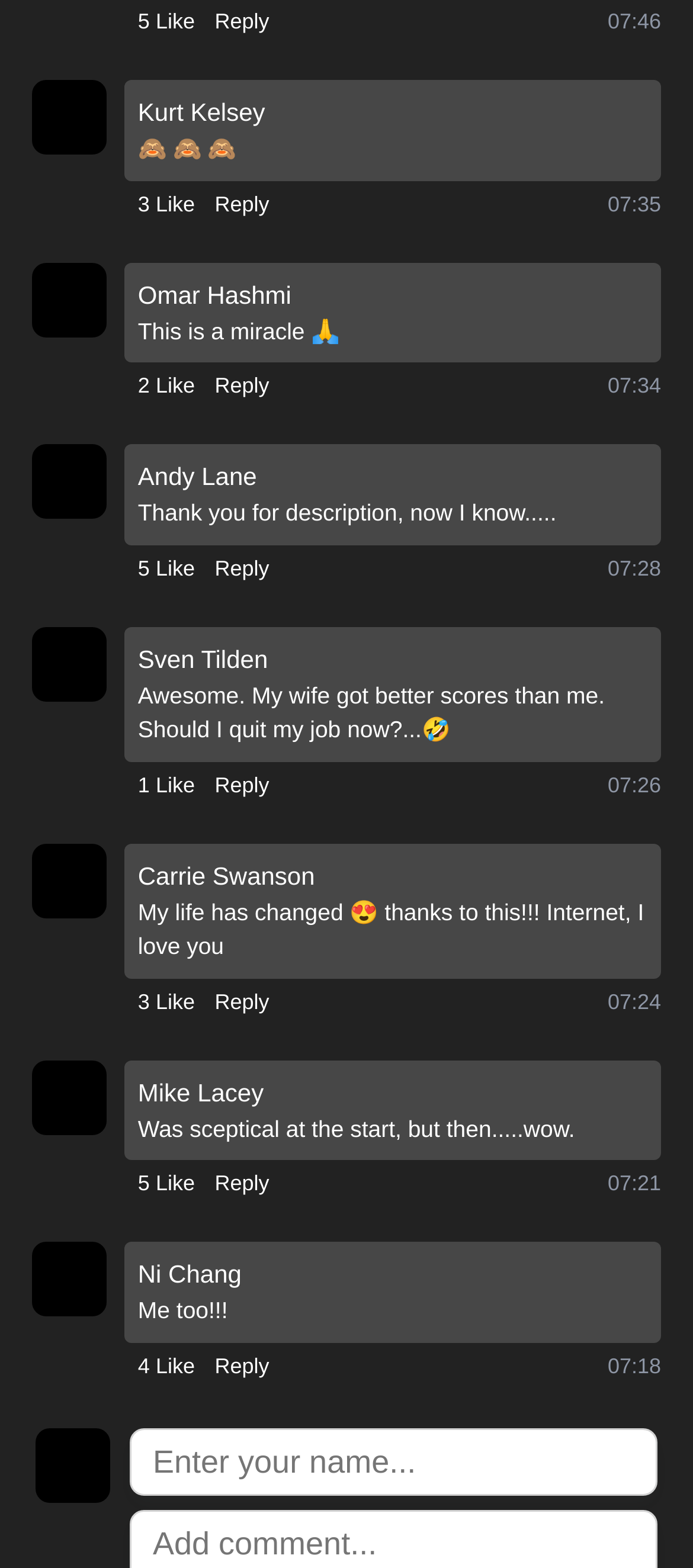Please find the bounding box coordinates of the element that must be clicked to perform the given instruction: "Reply to a comment". The coordinates should be four float numbers from 0 to 1, i.e., [left, top, right, bottom].

[0.31, 0.004, 0.389, 0.024]